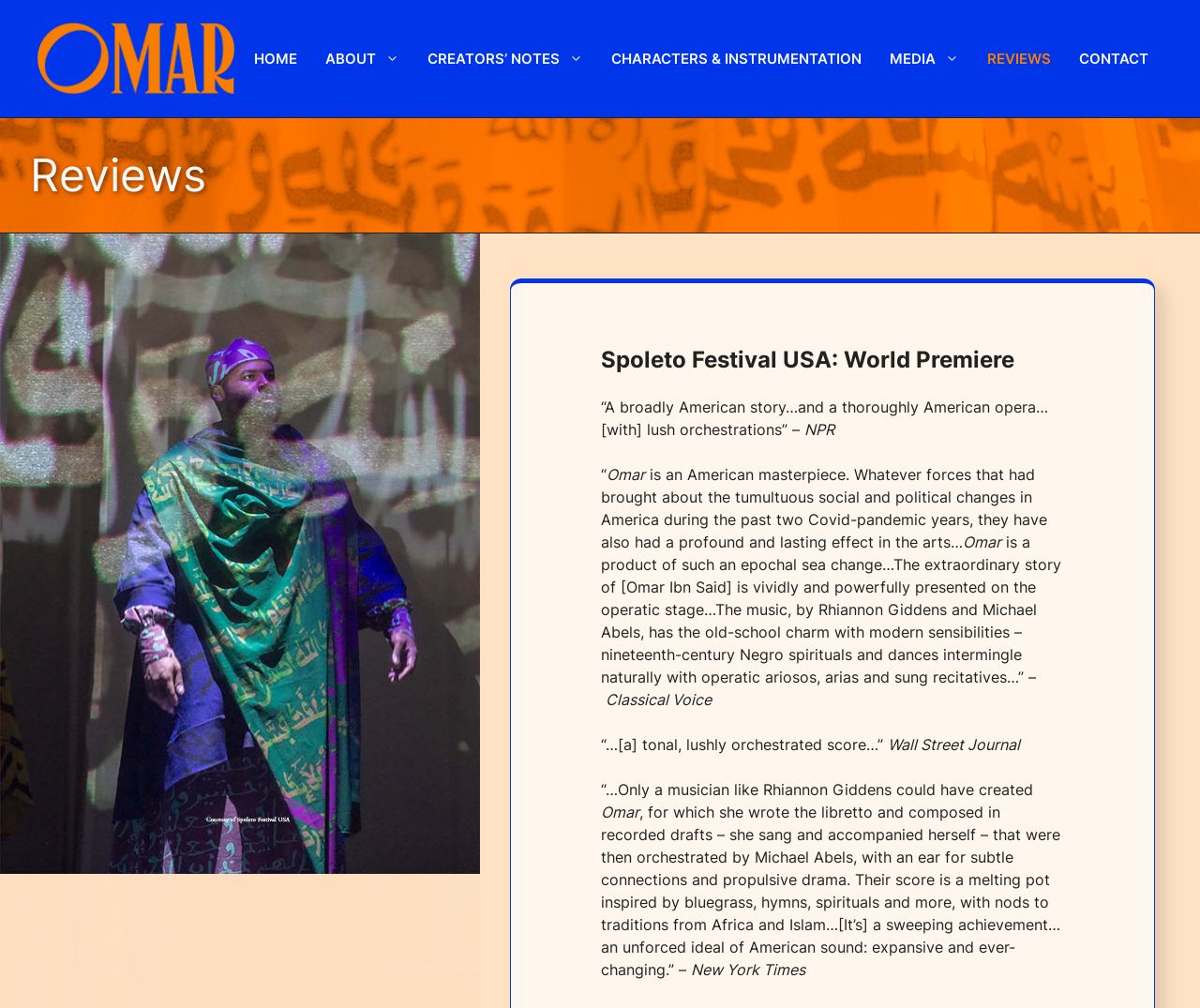Determine the bounding box coordinates for the area you should click to complete the following instruction: "View APP统计".

None